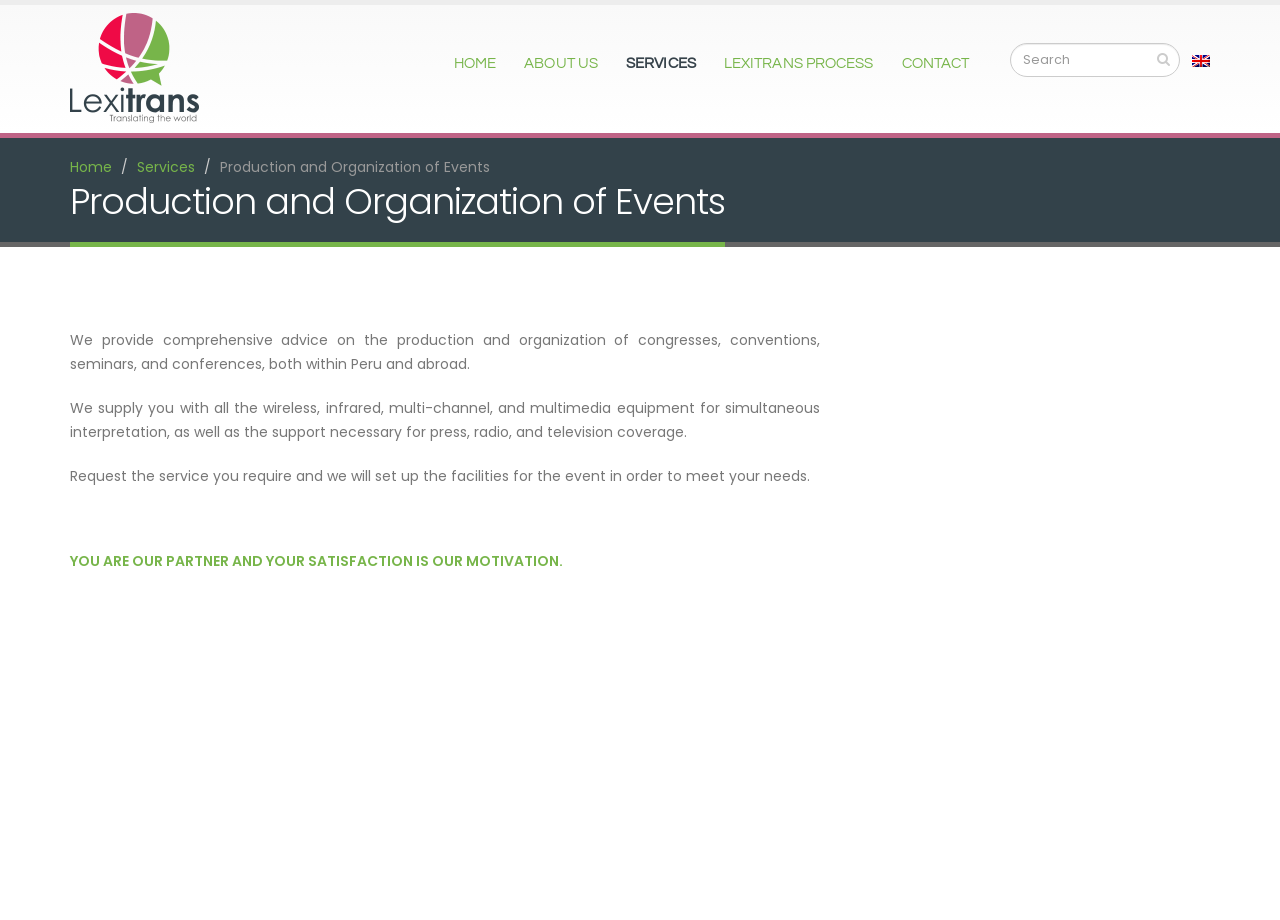Please specify the bounding box coordinates of the clickable region necessary for completing the following instruction: "Read the recent post 'Final Conclusions'". The coordinates must consist of four float numbers between 0 and 1, i.e., [left, top, right, bottom].

None